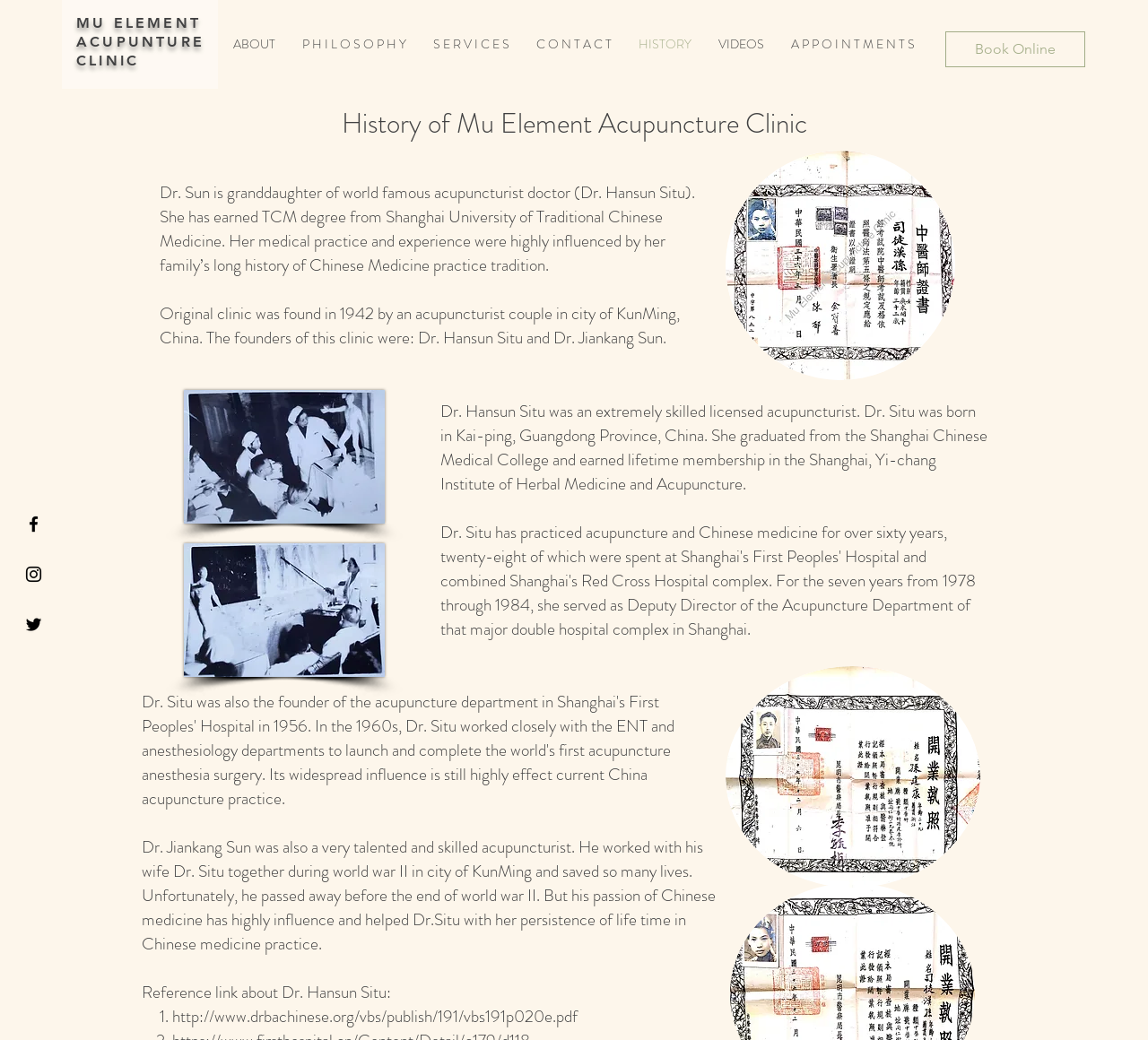Could you specify the bounding box coordinates for the clickable section to complete the following instruction: "Follow Mu Element Acupuncture on Facebook"?

[0.02, 0.494, 0.038, 0.513]